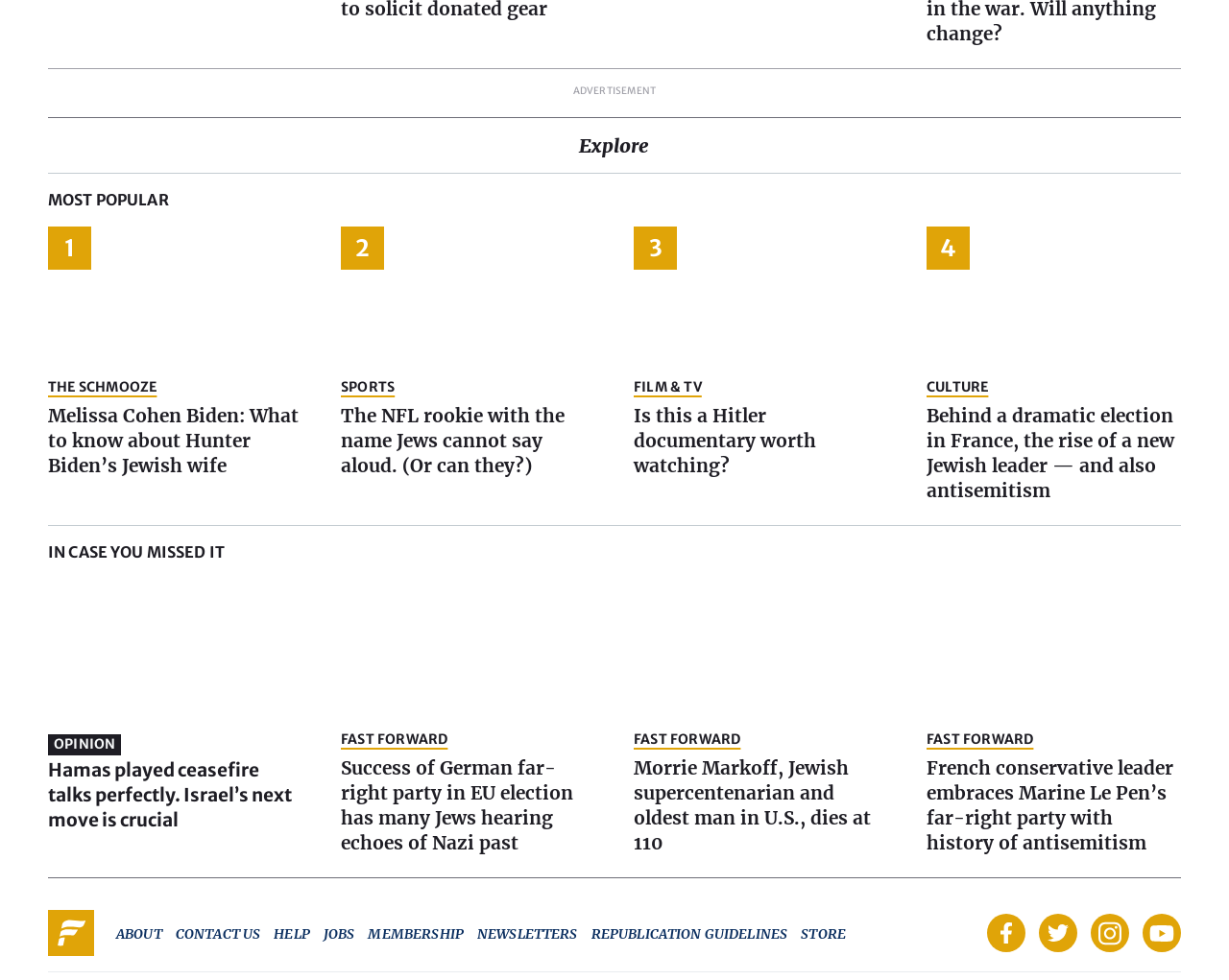Identify the bounding box coordinates of the region I need to click to complete this instruction: "Click on the 'MOST POPULAR' heading".

[0.039, 0.177, 0.961, 0.217]